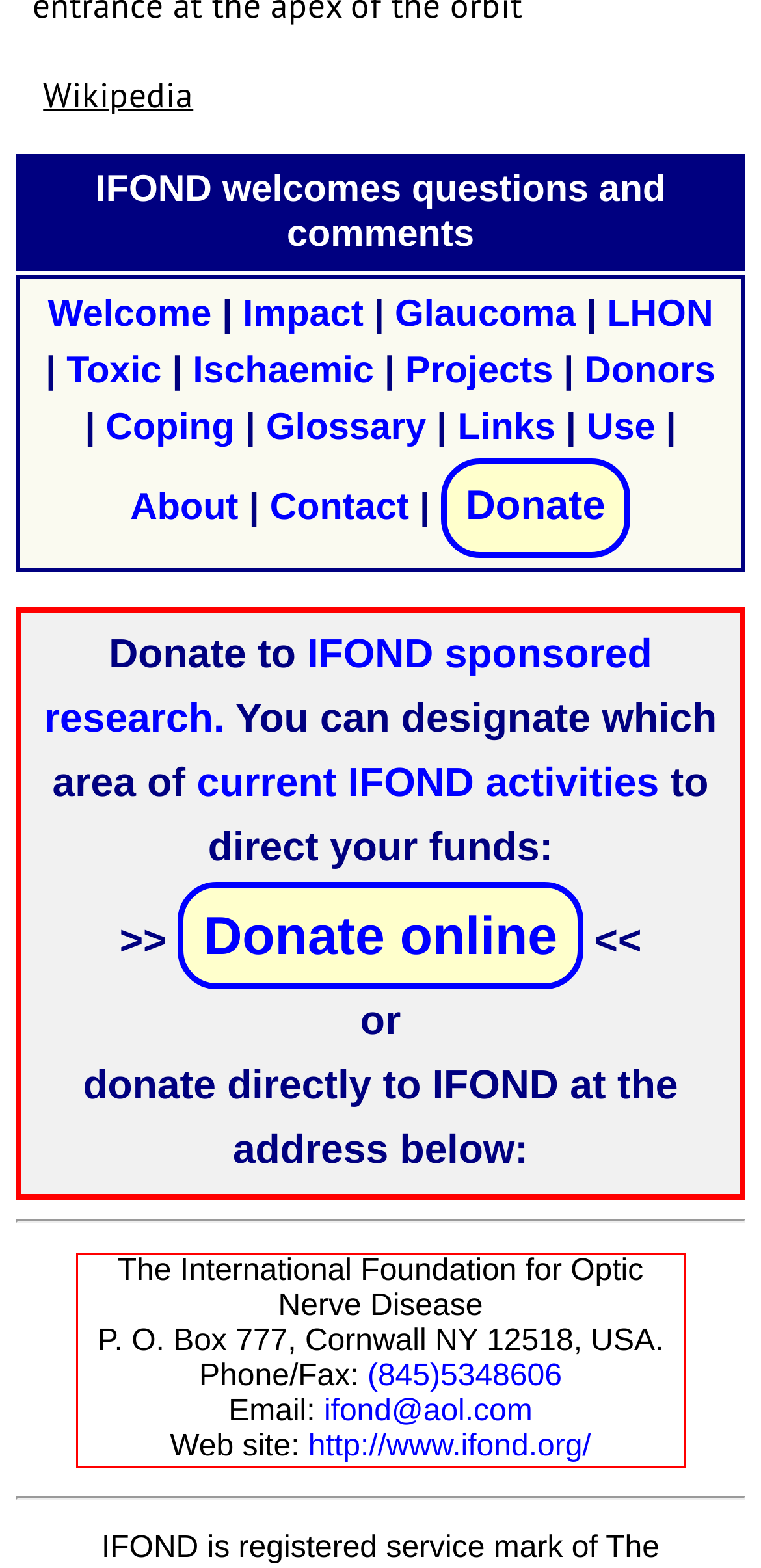Given a screenshot of a webpage, locate the red bounding box and extract the text it encloses.

The International Foundation for Optic Nerve Disease P. O. Box 777, Cornwall NY 12518, USA. Phone/Fax: (845)5348606 Email: ifond@aol.com Web site: http://www.ifond.org/